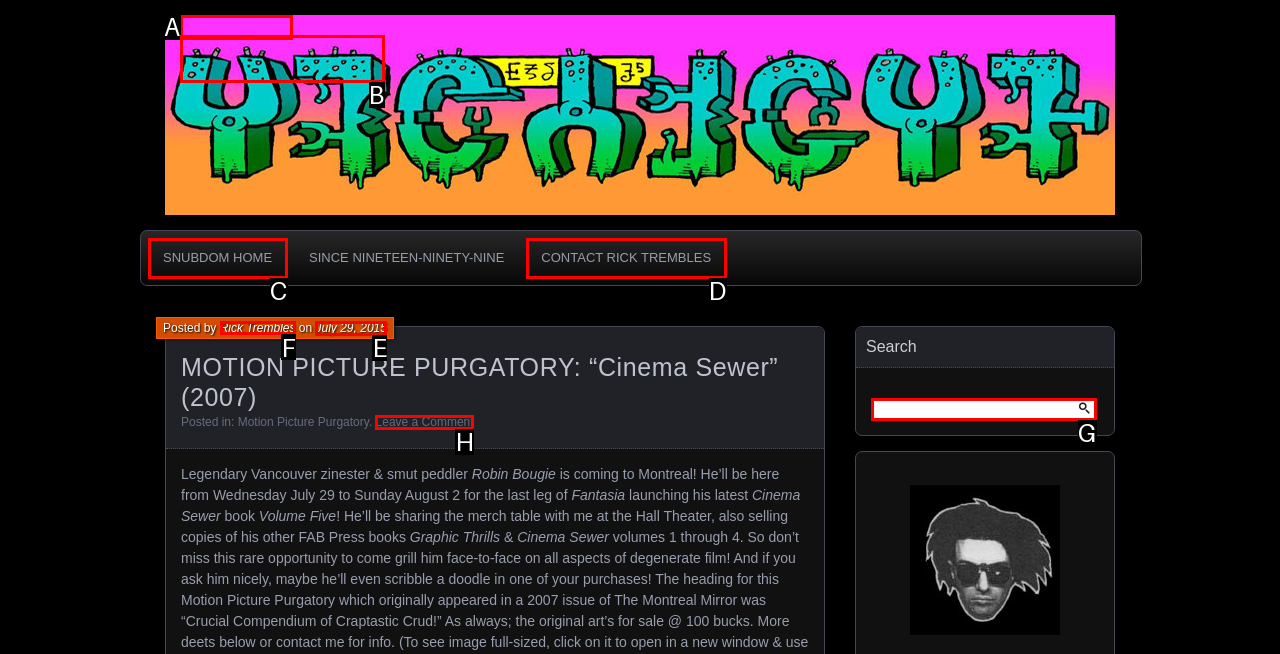Determine which letter corresponds to the UI element to click for this task: View the post by Rick Trembles
Respond with the letter from the available options.

F